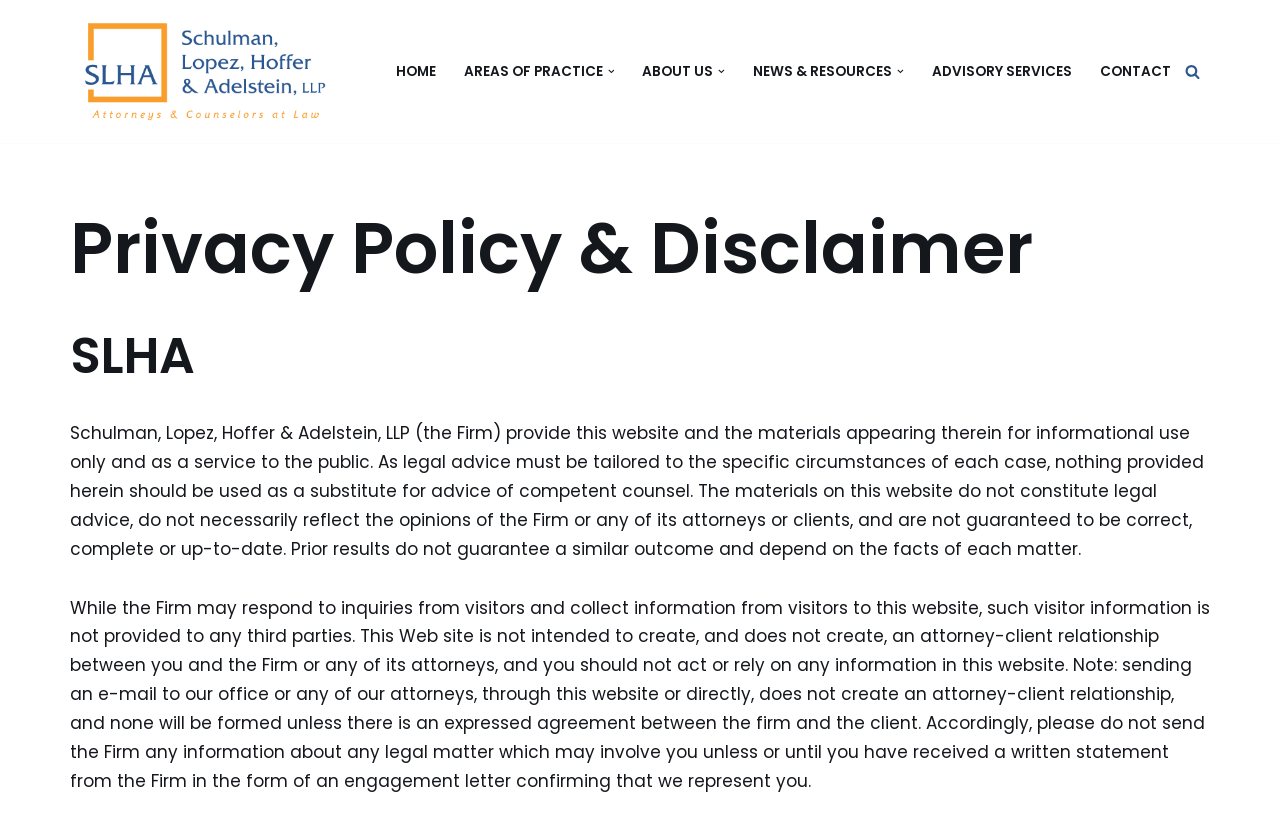Generate a comprehensive description of the webpage content.

The webpage is about the privacy policy and disclaimer of SLHA, LLP. At the top left, there is a link to "Skip to content". Next to it, the company name "SLHA, LLP" is displayed prominently. 

Below the company name, there is a primary navigation menu that spans across the top of the page, containing links to "HOME", "AREAS OF PRACTICE", "ABOUT US", "NEWS & RESOURCES", "ADVISORY SERVICES", and "CONTACT". Each of these links has a corresponding dropdown button with a small image of a dropdown icon.

On the top right, there is a search link accompanied by a small image. 

The main content of the page is divided into two sections. The first section has a heading "Privacy Policy & Disclaimer" followed by a subheading "SLHA". Below the subheading, there is a block of text that explains the purpose of the website and the limitations of the information provided. 

The second section continues with another block of text that discusses the website's policy on responding to inquiries, collecting visitor information, and the conditions for forming an attorney-client relationship.